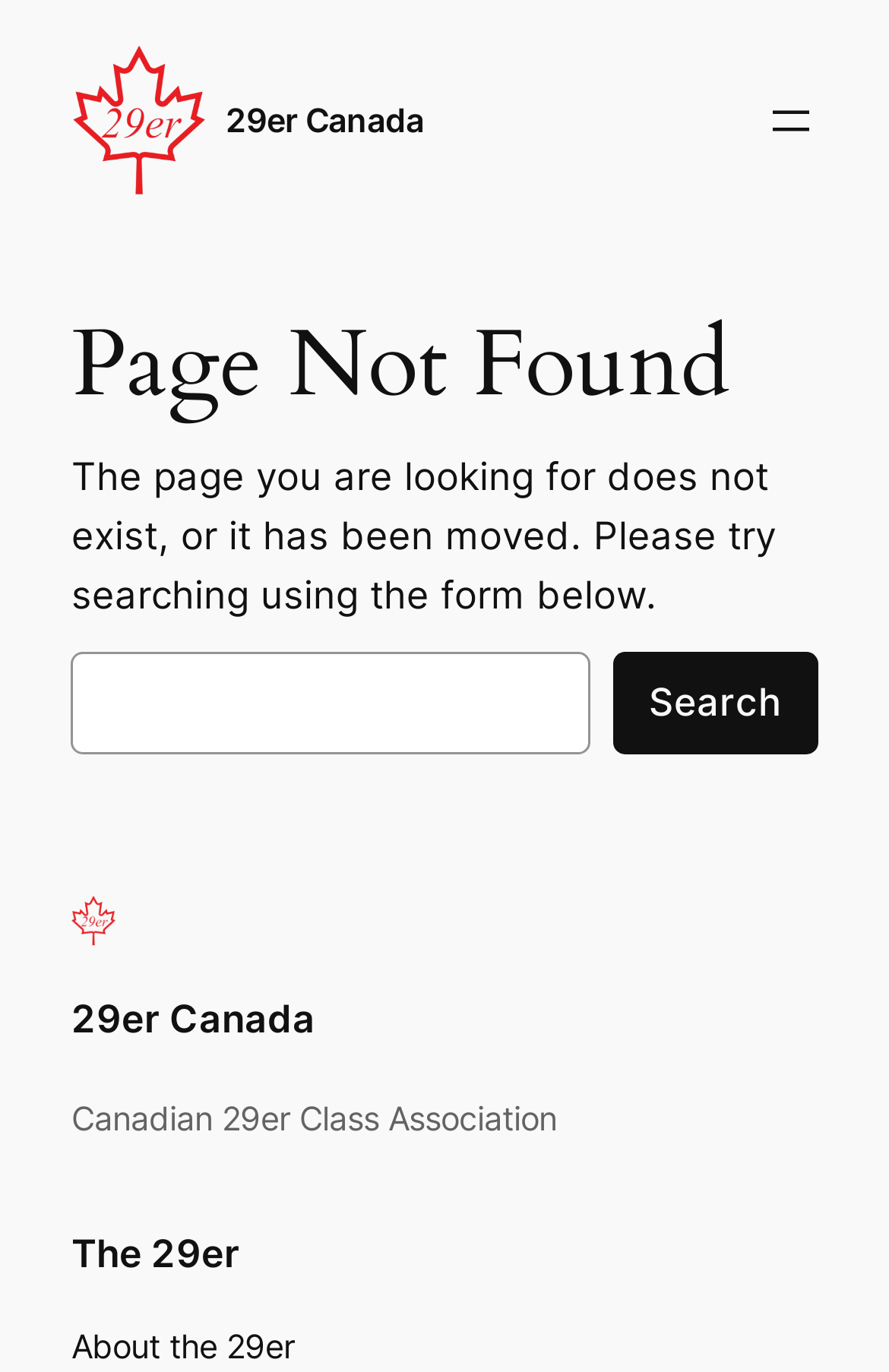Pinpoint the bounding box coordinates of the clickable element needed to complete the instruction: "Click the 29er Canada logo". The coordinates should be provided as four float numbers between 0 and 1: [left, top, right, bottom].

[0.08, 0.033, 0.234, 0.143]